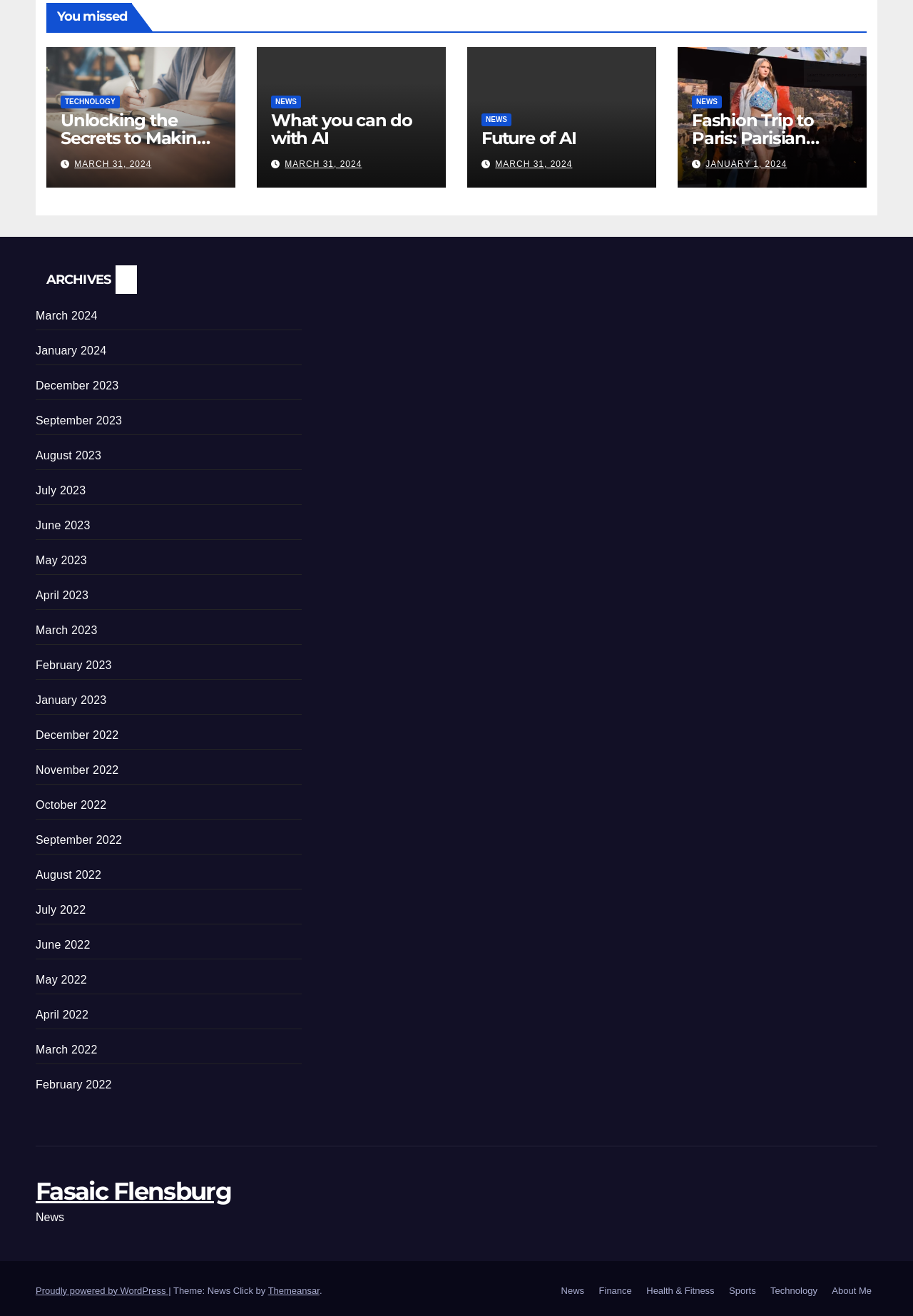Refer to the image and provide a thorough answer to this question:
How many archive links are there?

I counted the number of links under the 'ARCHIVES' heading, which are the monthly archive links from March 2024 to February 2022, and the 'Fasaic Flensburg' link. Therefore, there are 24 archive links.